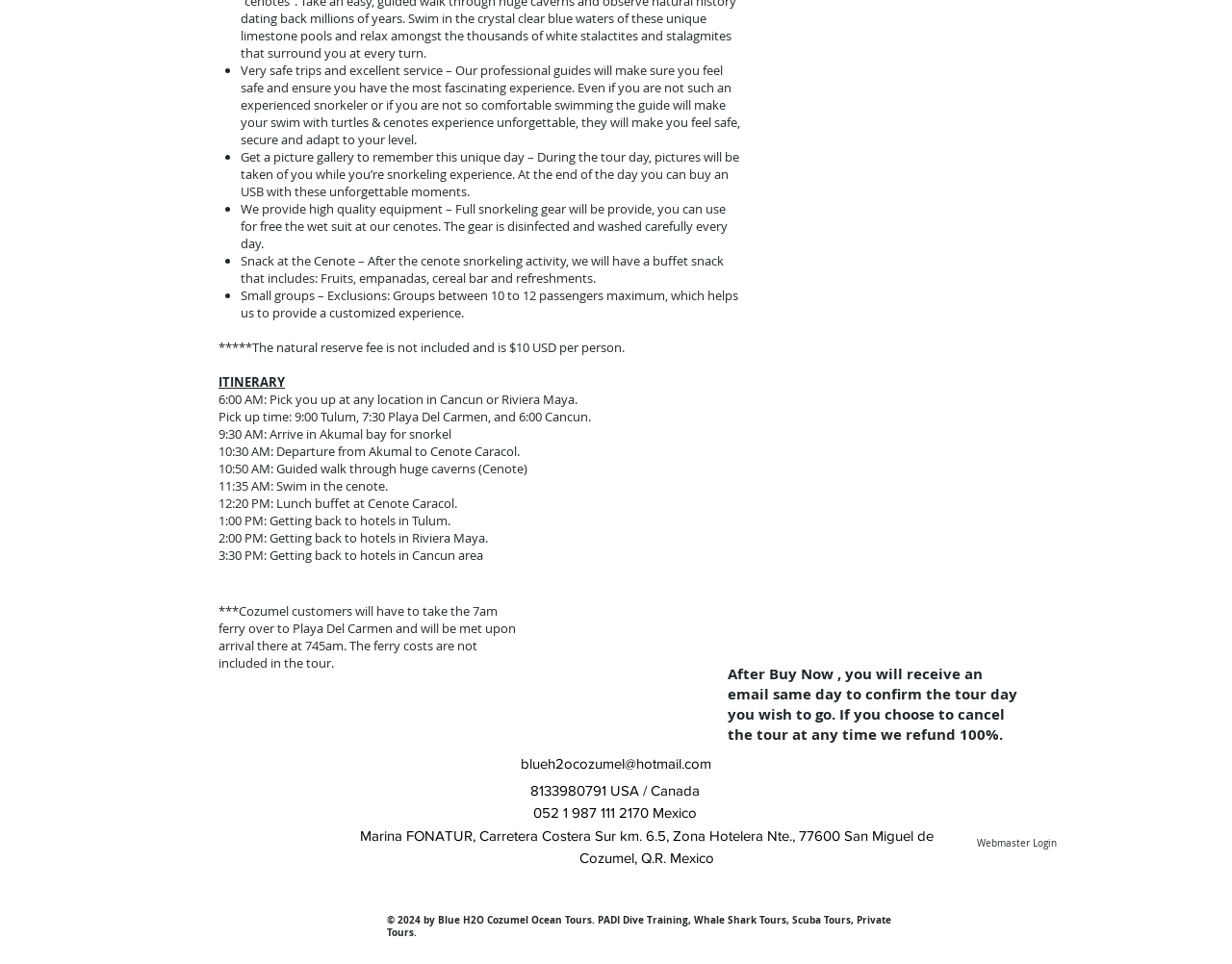Given the element description: "Webmaster Login", predict the bounding box coordinates of the UI element it refers to, using four float numbers between 0 and 1, i.e., [left, top, right, bottom].

[0.793, 0.866, 0.858, 0.883]